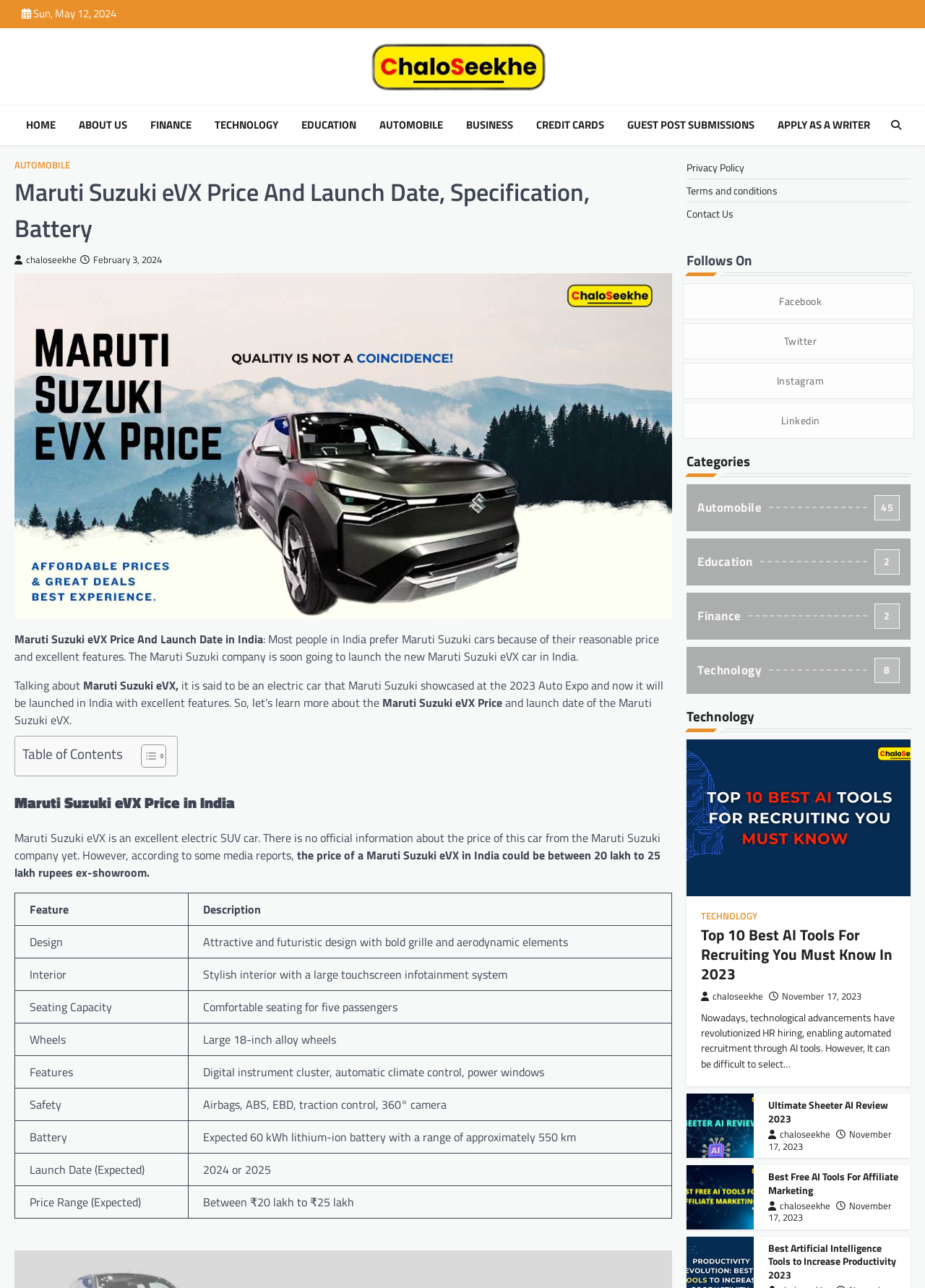Extract the bounding box coordinates for the described element: "Credit Cards". The coordinates should be represented as four float numbers between 0 and 1: [left, top, right, bottom].

[0.573, 0.091, 0.659, 0.103]